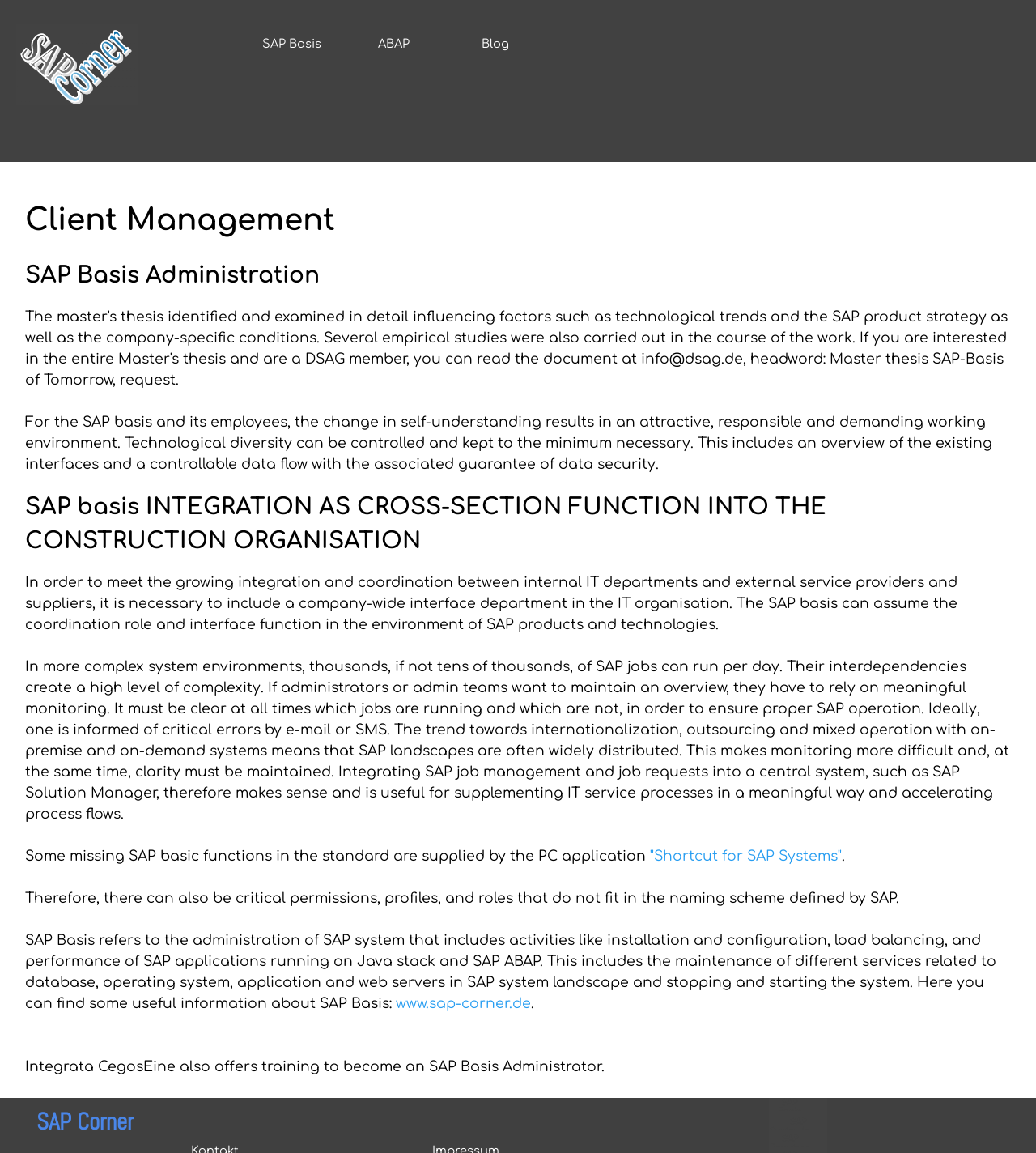Please examine the image and provide a detailed answer to the question: What is the purpose of SAP Basis?

According to the webpage, the purpose of SAP Basis is to control technological diversity and keep it to the minimum necessary, which is stated in the text 'Technological diversity can be controlled and kept to the minimum necessary.'